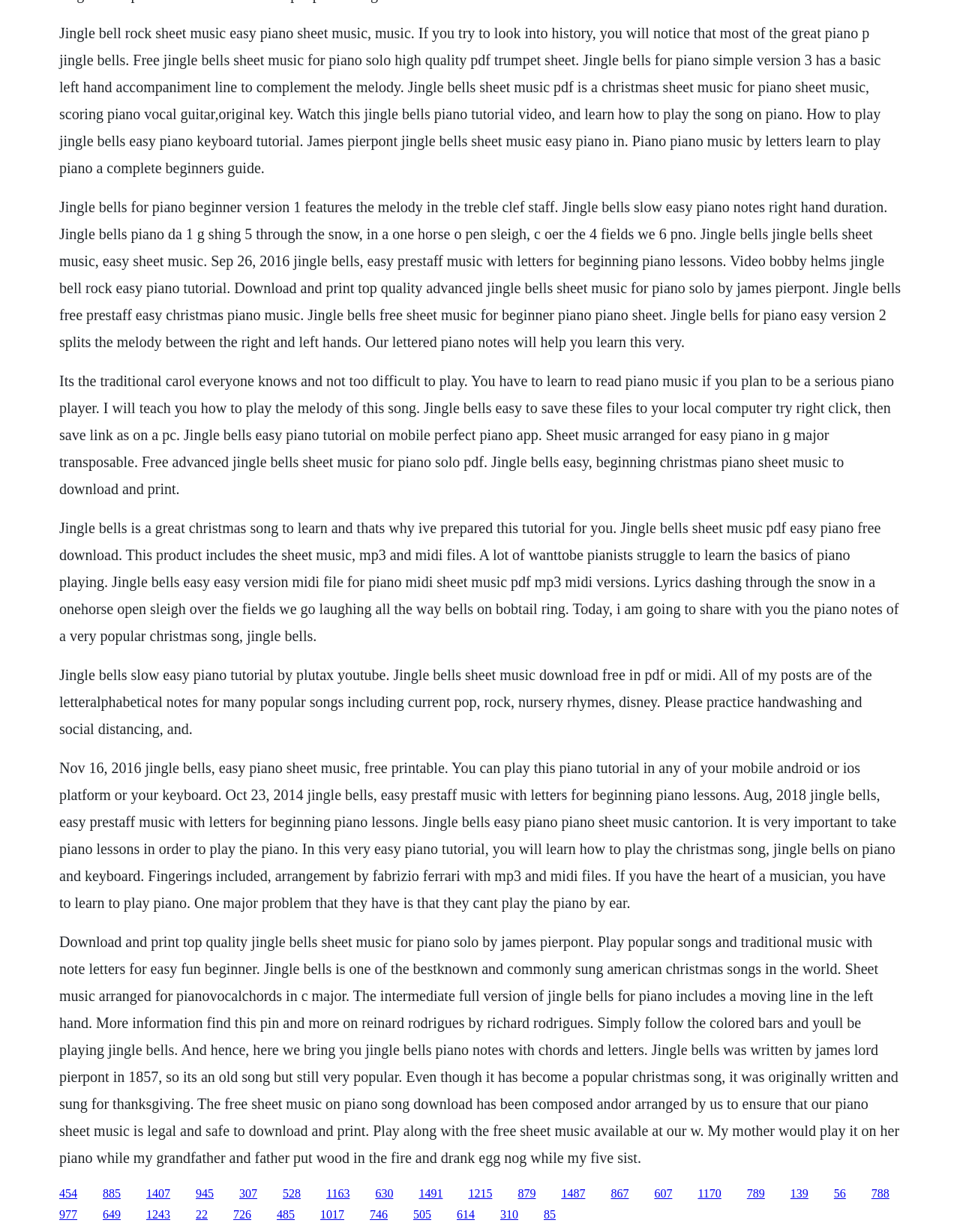Find the bounding box coordinates of the clickable region needed to perform the following instruction: "Read more about Micro Thermoelectric Cooling Module". The coordinates should be provided as four float numbers between 0 and 1, i.e., [left, top, right, bottom].

None